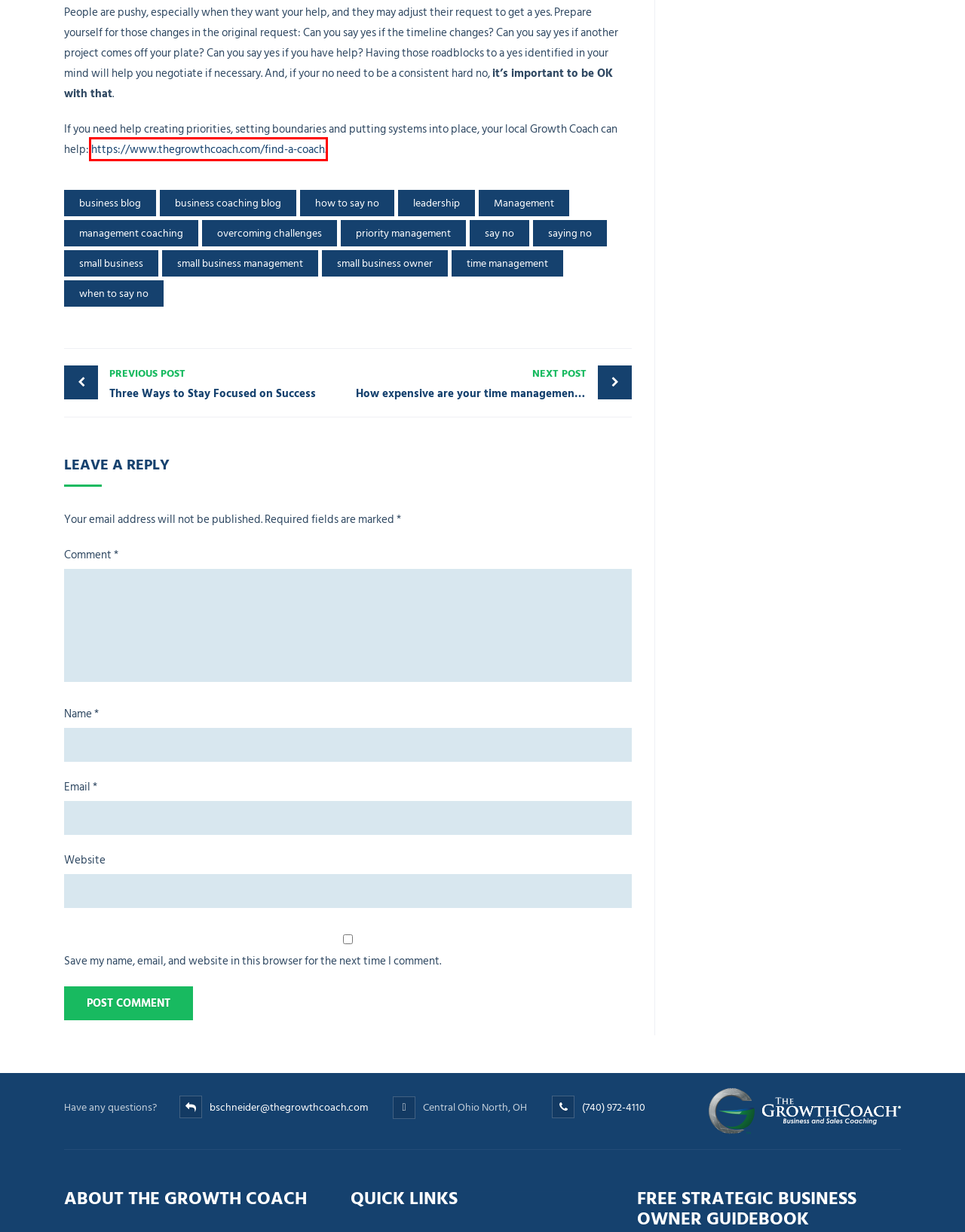Examine the screenshot of the webpage, which has a red bounding box around a UI element. Select the webpage description that best fits the new webpage after the element inside the red bounding box is clicked. Here are the choices:
A. time management Archives - Growth Coach of Central Ohio North
B. Find a Coach - The Growth Coach
C. Three Ways to Stay Focused on Success - Growth Coach of Central Ohio North
D. priority management Archives - Growth Coach of Central Ohio North
E. business blog Archives - Growth Coach of Central Ohio North
F. when to say no Archives - Growth Coach of Central Ohio North
G. small business management Archives - Growth Coach of Central Ohio North
H. business coaching blog Archives - Growth Coach of Central Ohio North

B